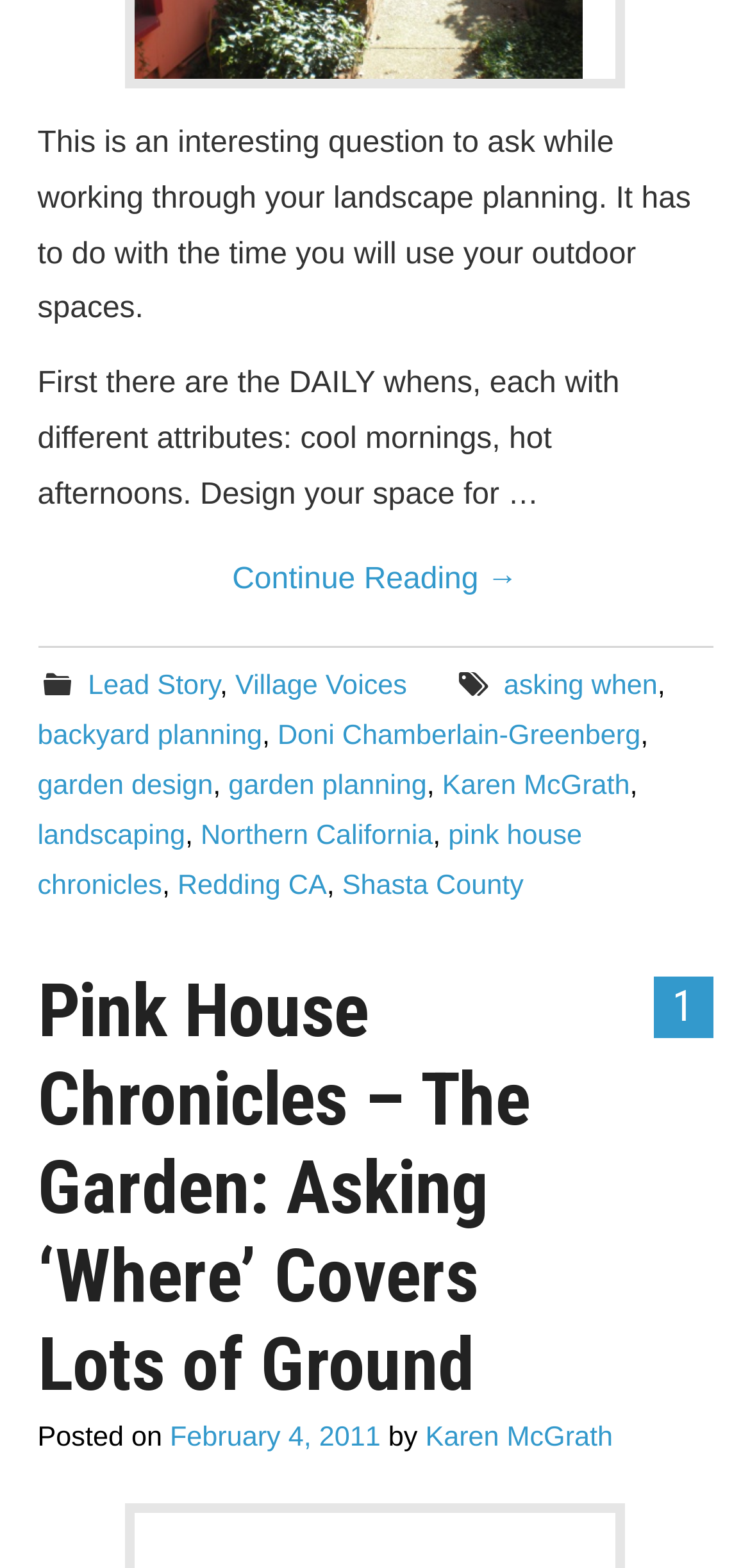What is the name of the blog or publication?
Give a one-word or short phrase answer based on the image.

Pink House Chronicles